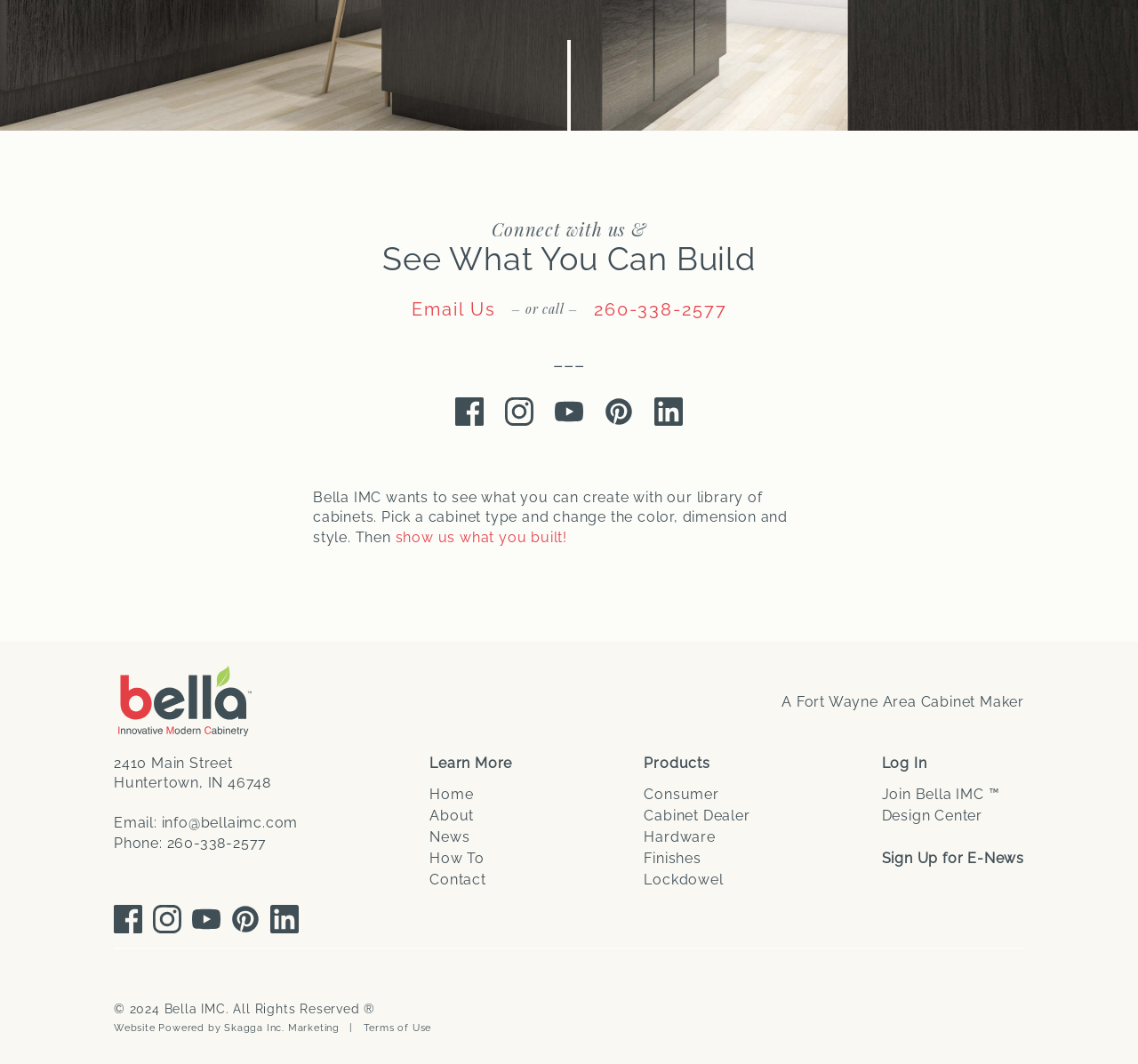Locate and provide the bounding box coordinates for the HTML element that matches this description: "News".

[0.378, 0.779, 0.413, 0.795]